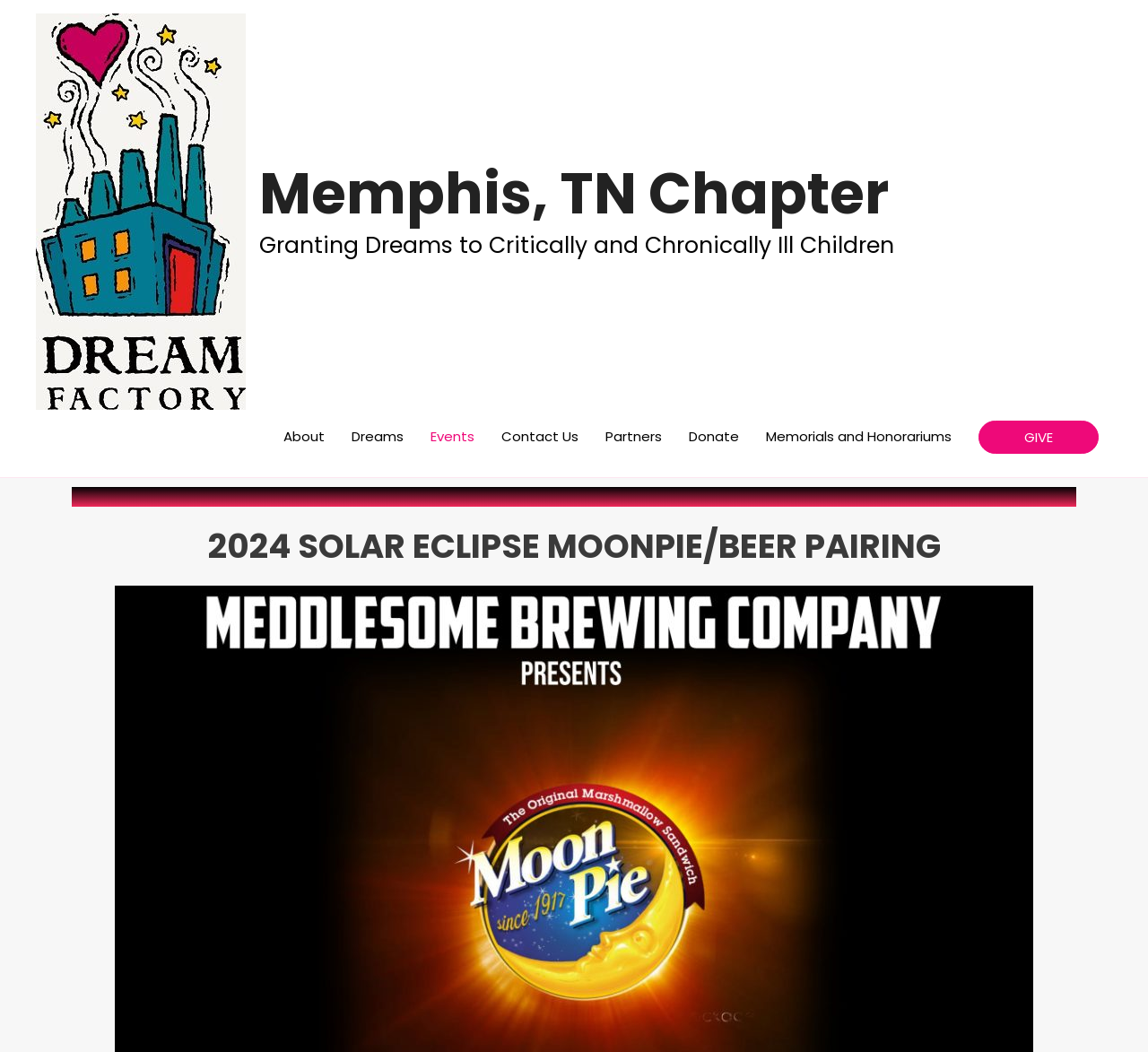Determine the bounding box coordinates for the area that should be clicked to carry out the following instruction: "go to Memphis, TN Chapter homepage".

[0.031, 0.191, 0.214, 0.209]